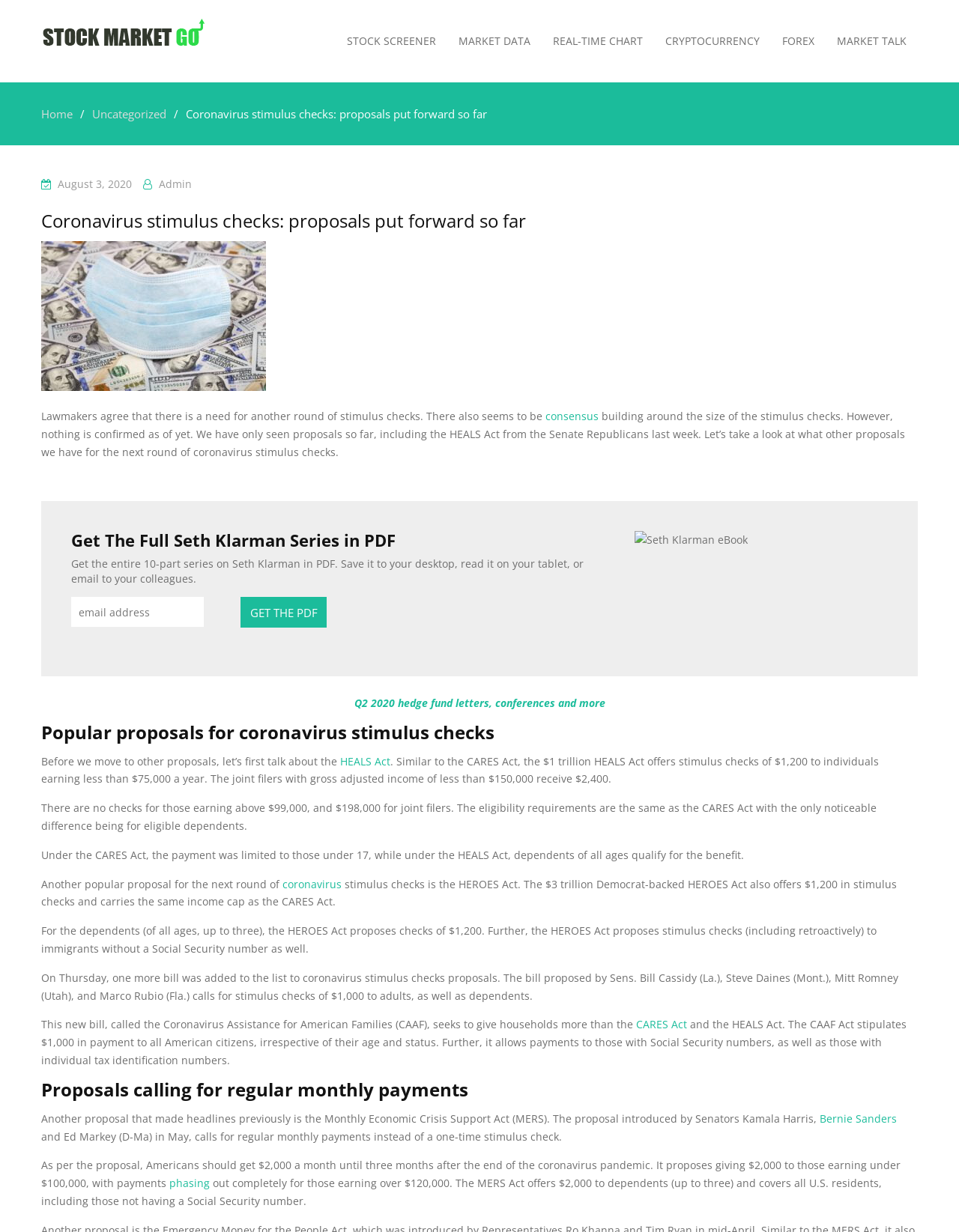Who introduced the Monthly Economic Crisis Support Act (MERS)?
Refer to the image and provide a thorough answer to the question.

The article states that the Monthly Economic Crisis Support Act (MERS) was introduced by Senators Kamala Harris, Bernie Sanders, and Ed Markey in May.